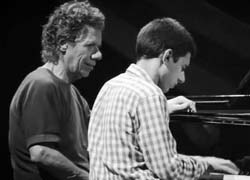Provide a single word or phrase answer to the question: 
What type of music are the pianists performing?

Jazz